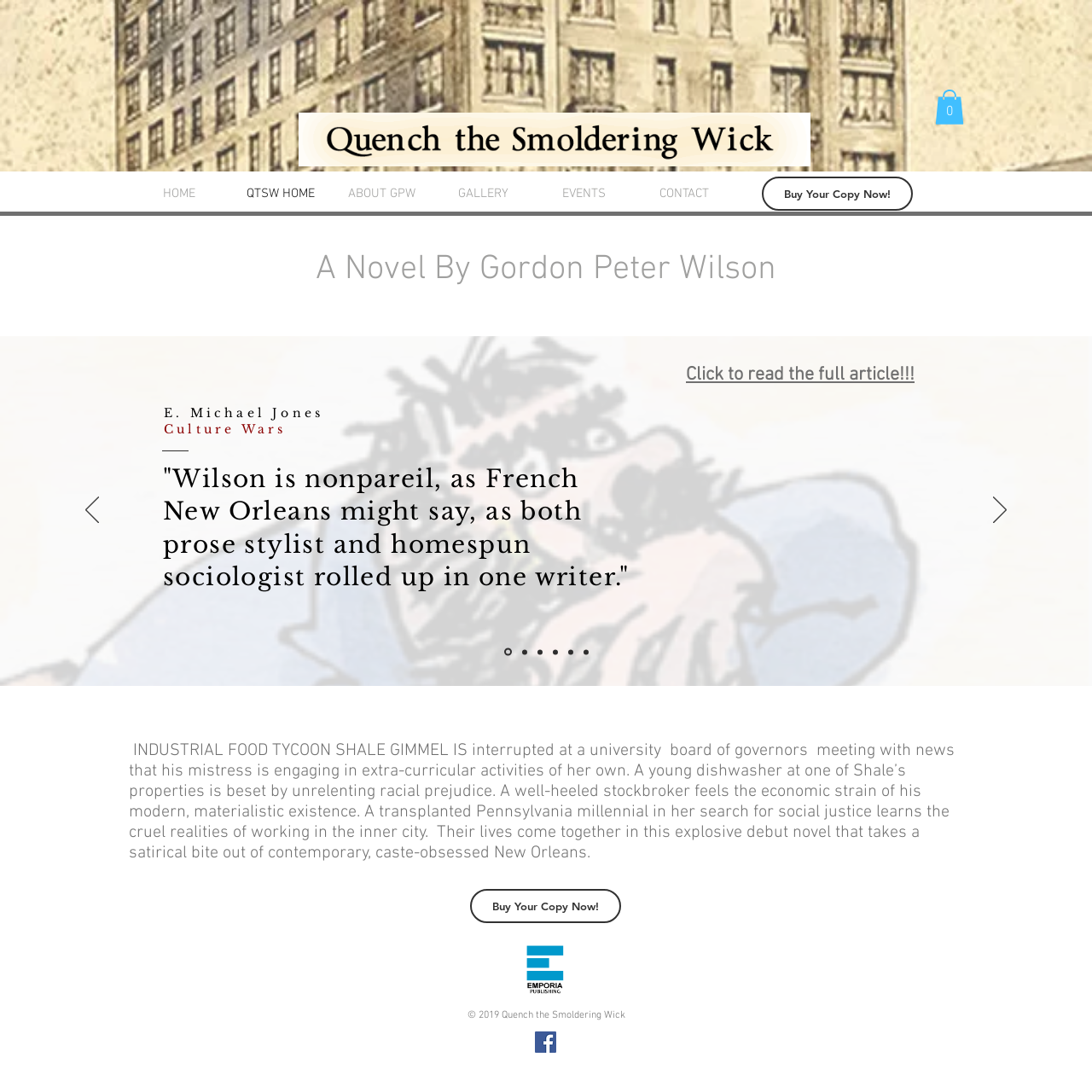Locate the bounding box coordinates of the region to be clicked to comply with the following instruction: "Click the 'Cart with 0 items' button". The coordinates must be four float numbers between 0 and 1, in the form [left, top, right, bottom].

[0.856, 0.082, 0.883, 0.114]